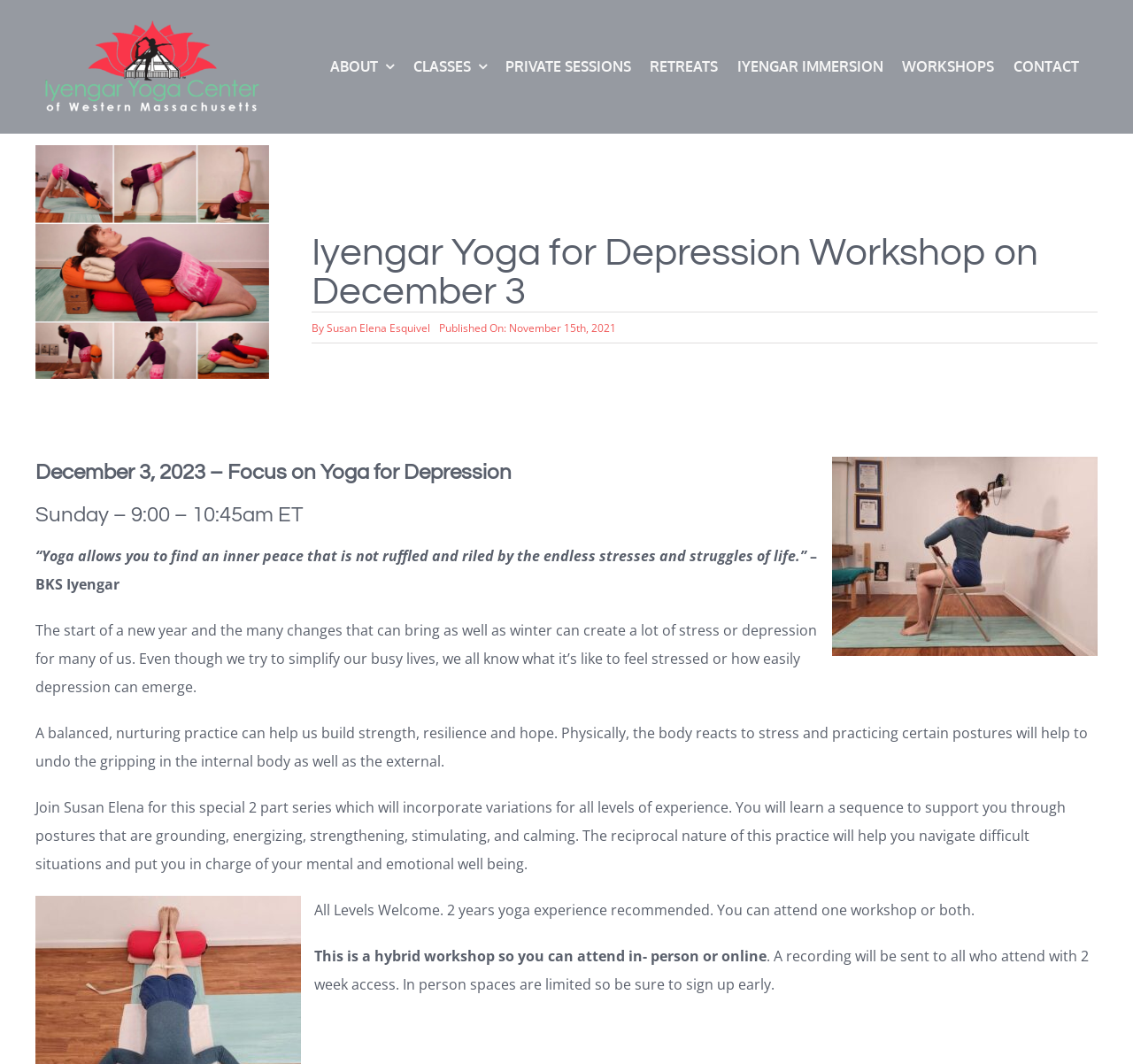Please identify the bounding box coordinates of the area that needs to be clicked to fulfill the following instruction: "Navigate to ABOUT page."

[0.292, 0.036, 0.348, 0.089]